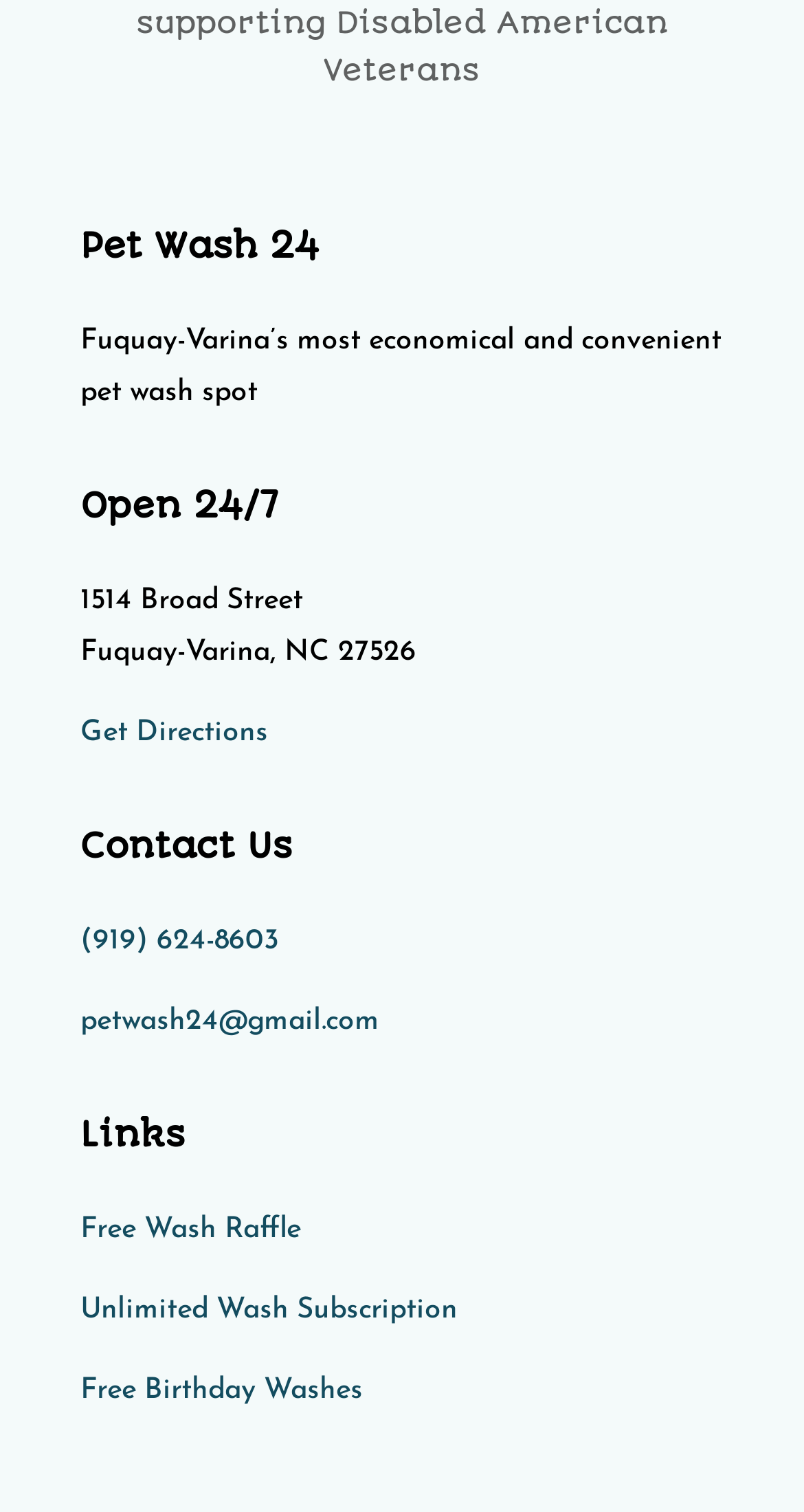How can I contact Pet Wash 24?
Based on the screenshot, provide a one-word or short-phrase response.

Phone or email